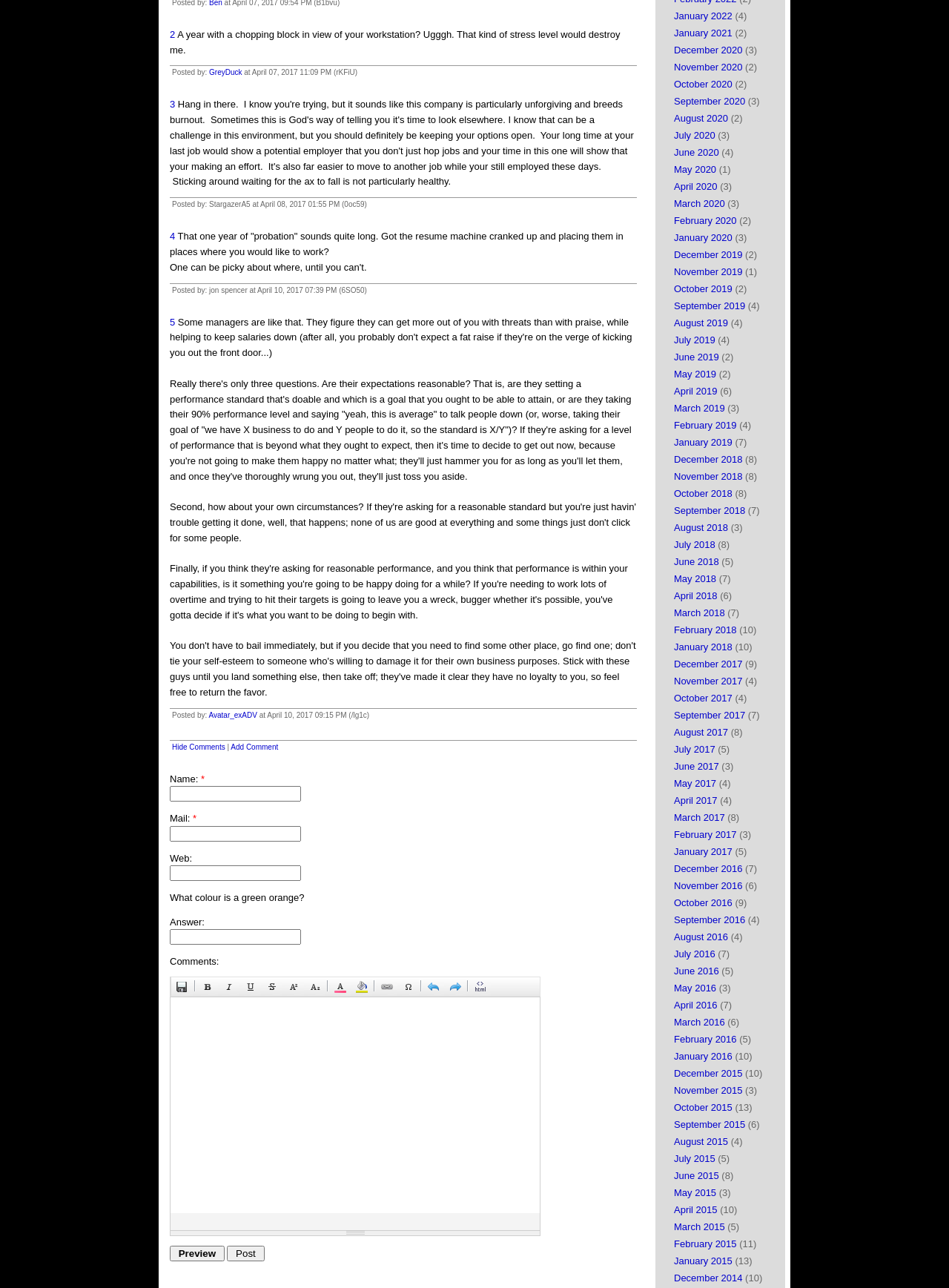Find the bounding box coordinates of the element to click in order to complete this instruction: "Click the 'Hide Comments' link". The bounding box coordinates must be four float numbers between 0 and 1, denoted as [left, top, right, bottom].

[0.181, 0.577, 0.237, 0.583]